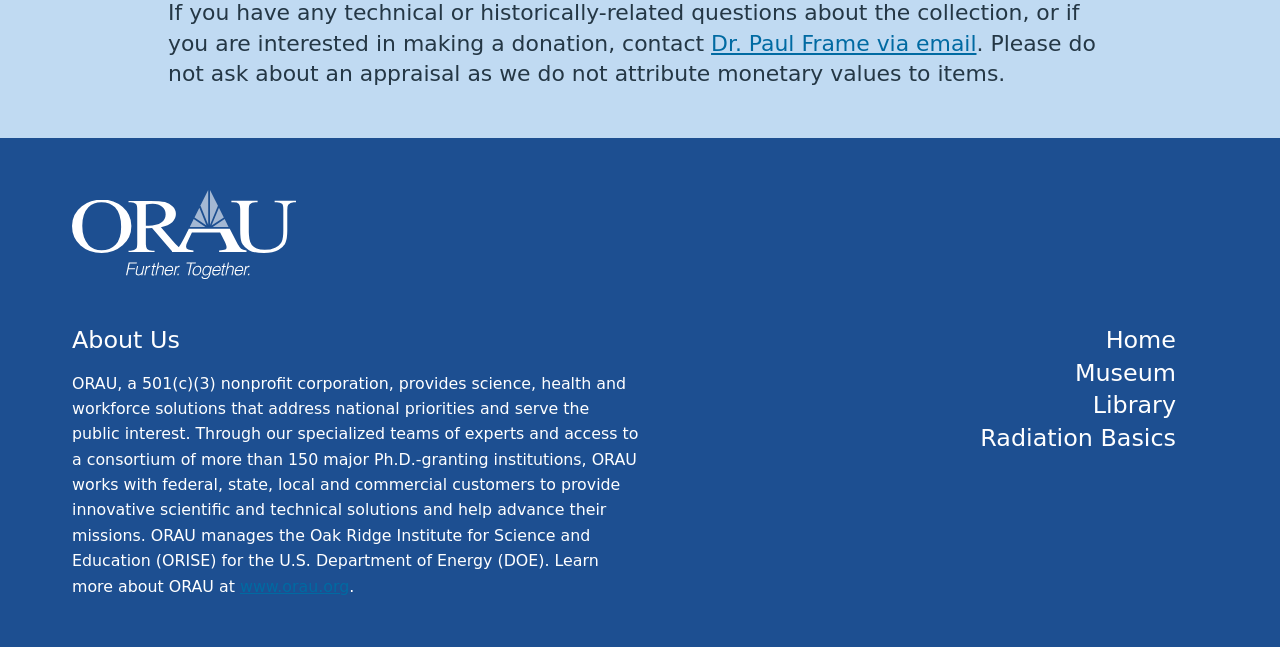From the webpage screenshot, predict the bounding box of the UI element that matches this description: "Radiation Basics".

[0.766, 0.655, 0.919, 0.7]